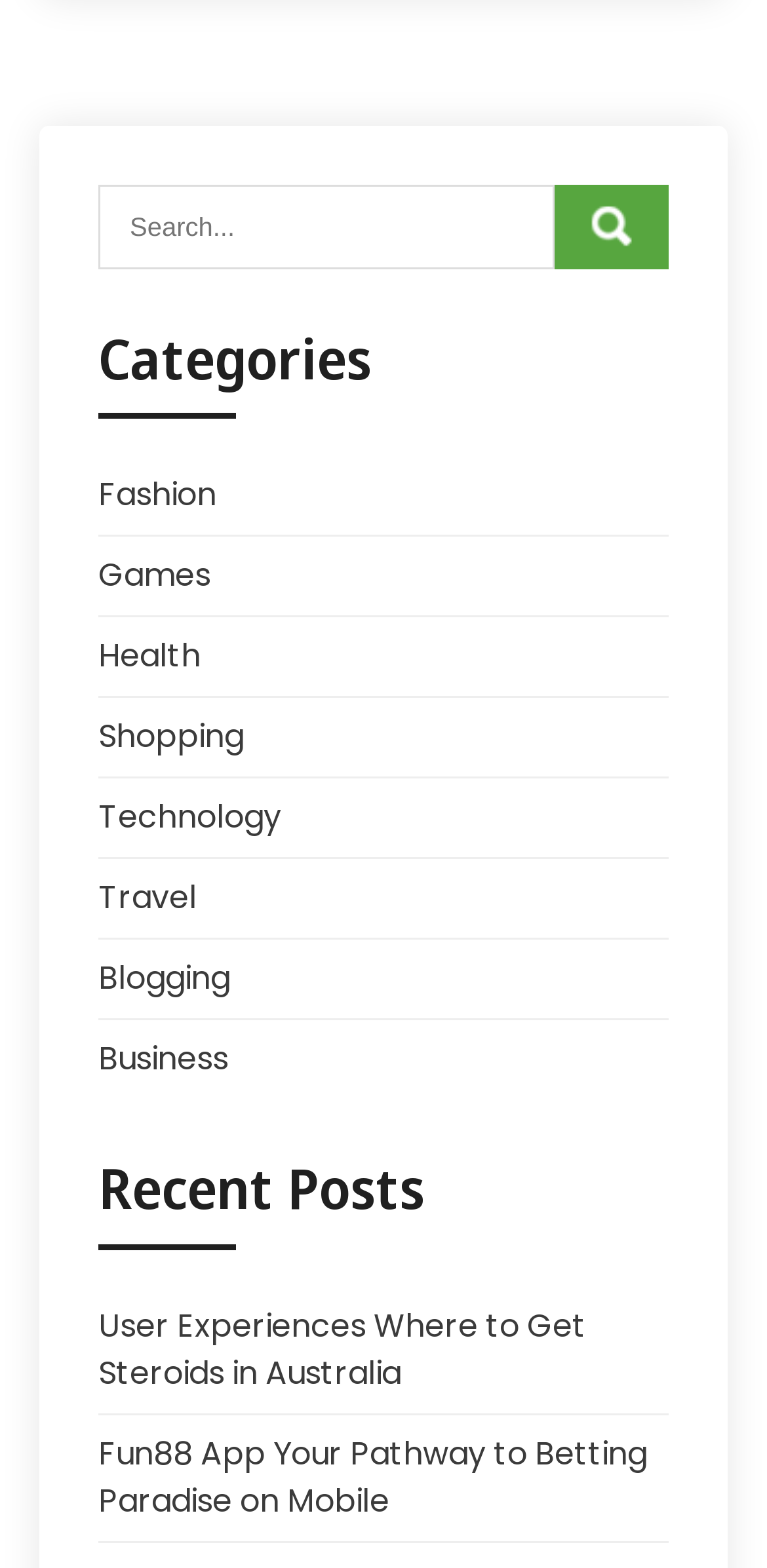Find the bounding box coordinates for the area that should be clicked to accomplish the instruction: "click on the search button".

[0.723, 0.117, 0.872, 0.171]